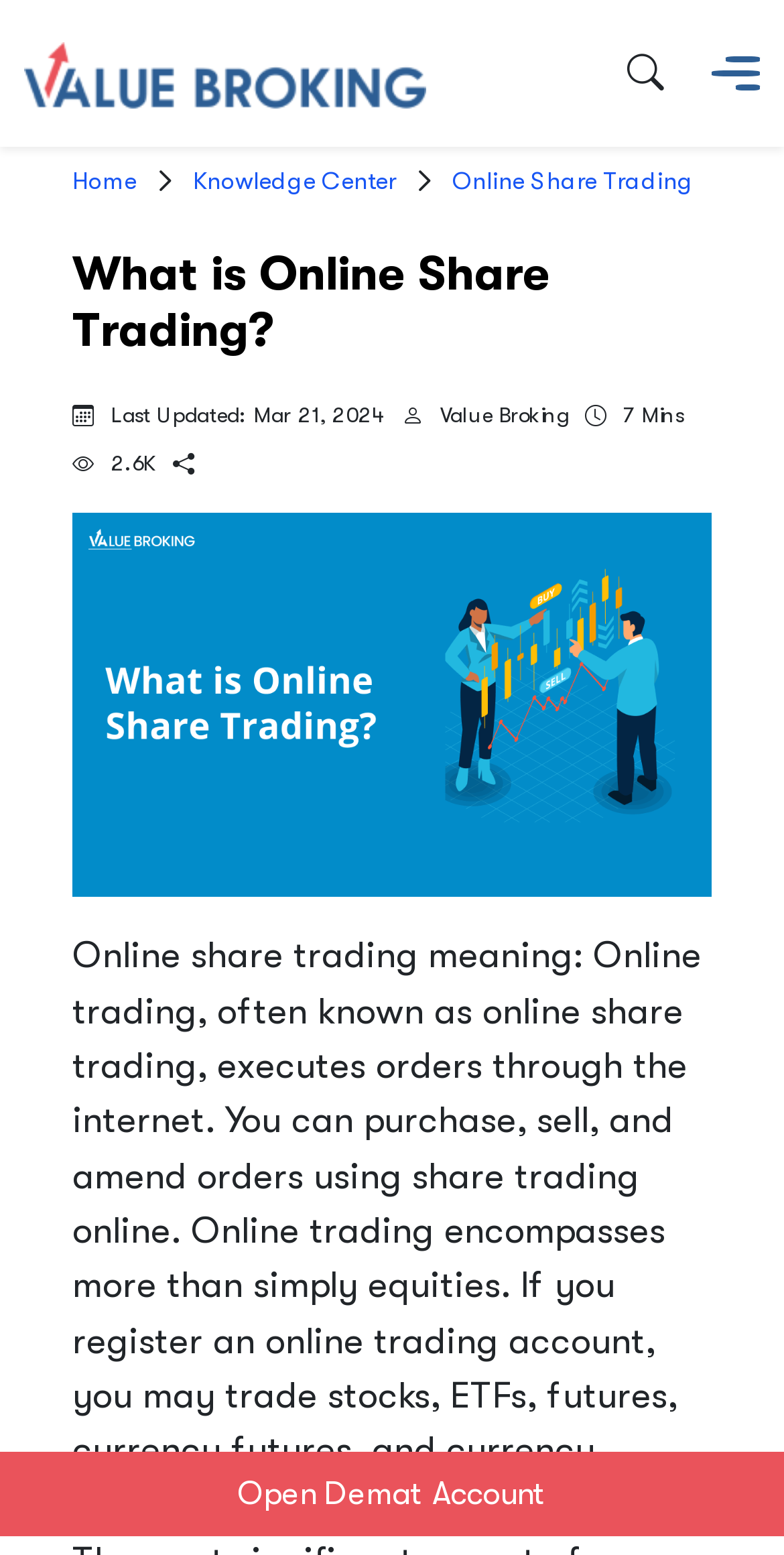Locate the bounding box of the UI element based on this description: "Online Share Trading". Provide four float numbers between 0 and 1 as [left, top, right, bottom].

[0.577, 0.104, 0.885, 0.128]